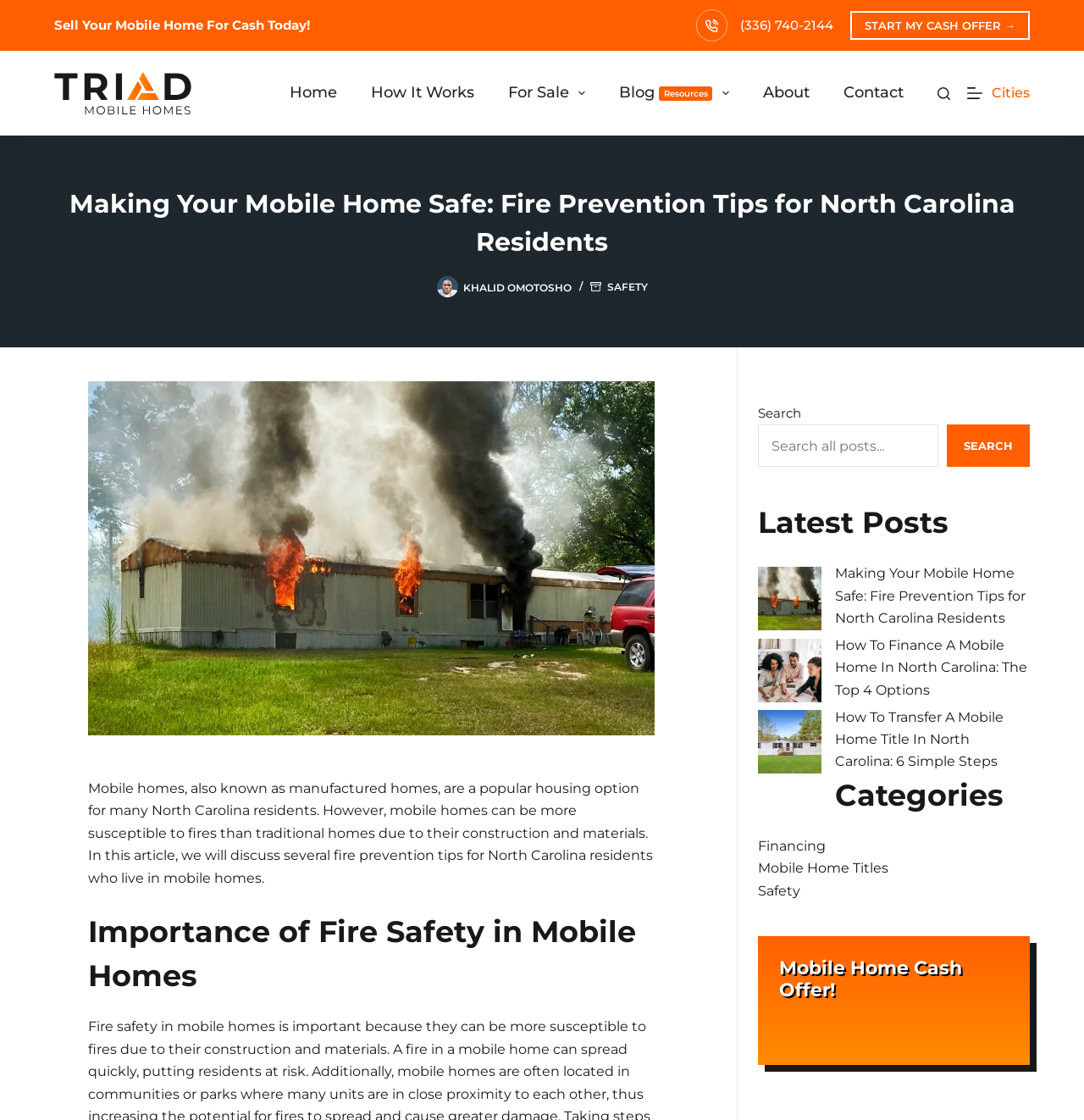Review the image closely and give a comprehensive answer to the question: What type of homes is the company buying?

I found the type of homes by looking at the content of the webpage, which mentions 'mobile homes' and 'manufactured homes' several times, and also by looking at the company's name, which is 'Triad Mobile Homes'.